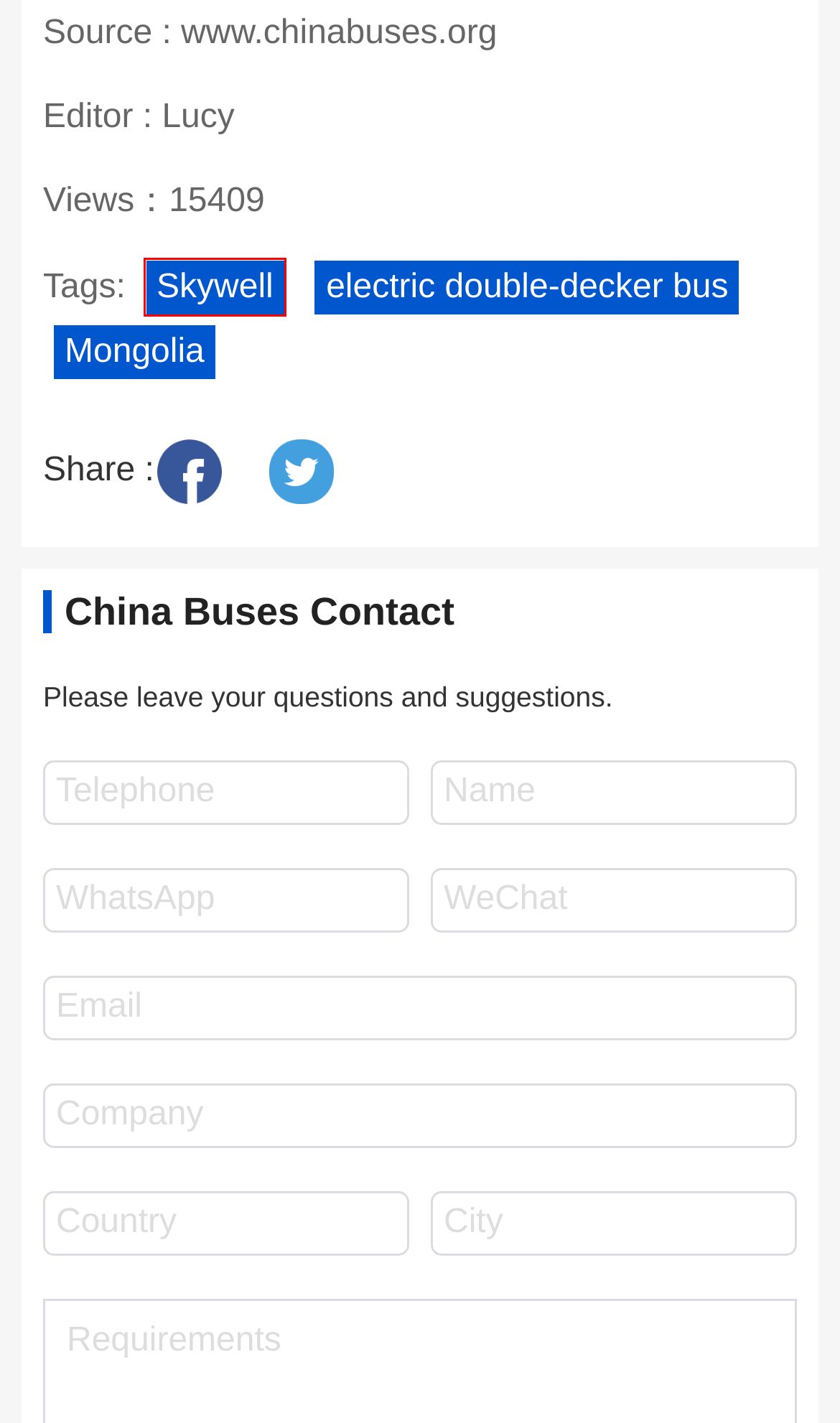Using the screenshot of a webpage with a red bounding box, pick the webpage description that most accurately represents the new webpage after the element inside the red box is clicked. Here are the candidates:
A. "Mongolia"related articles_chinabuses.org
B. "electric double-decker bus"related articles_chinabuses.org
C. buses and coaches-china buses,china coaches,china buses price,china buses picture-chinabuses.org
D. manufacturers-China bus builders, parts suppliers-chinabuses.org
E. news-news of buses , parts, China bus industry-chinabuses.org
F. "Skywell"related articles_chinabuses.org
G. Sydney will Establish A 165-units E-bus Depot by the end of 2027_Buses News_chinabuses.org
H. China Buses Review, China Buses Guide,-chinabuses.org

F